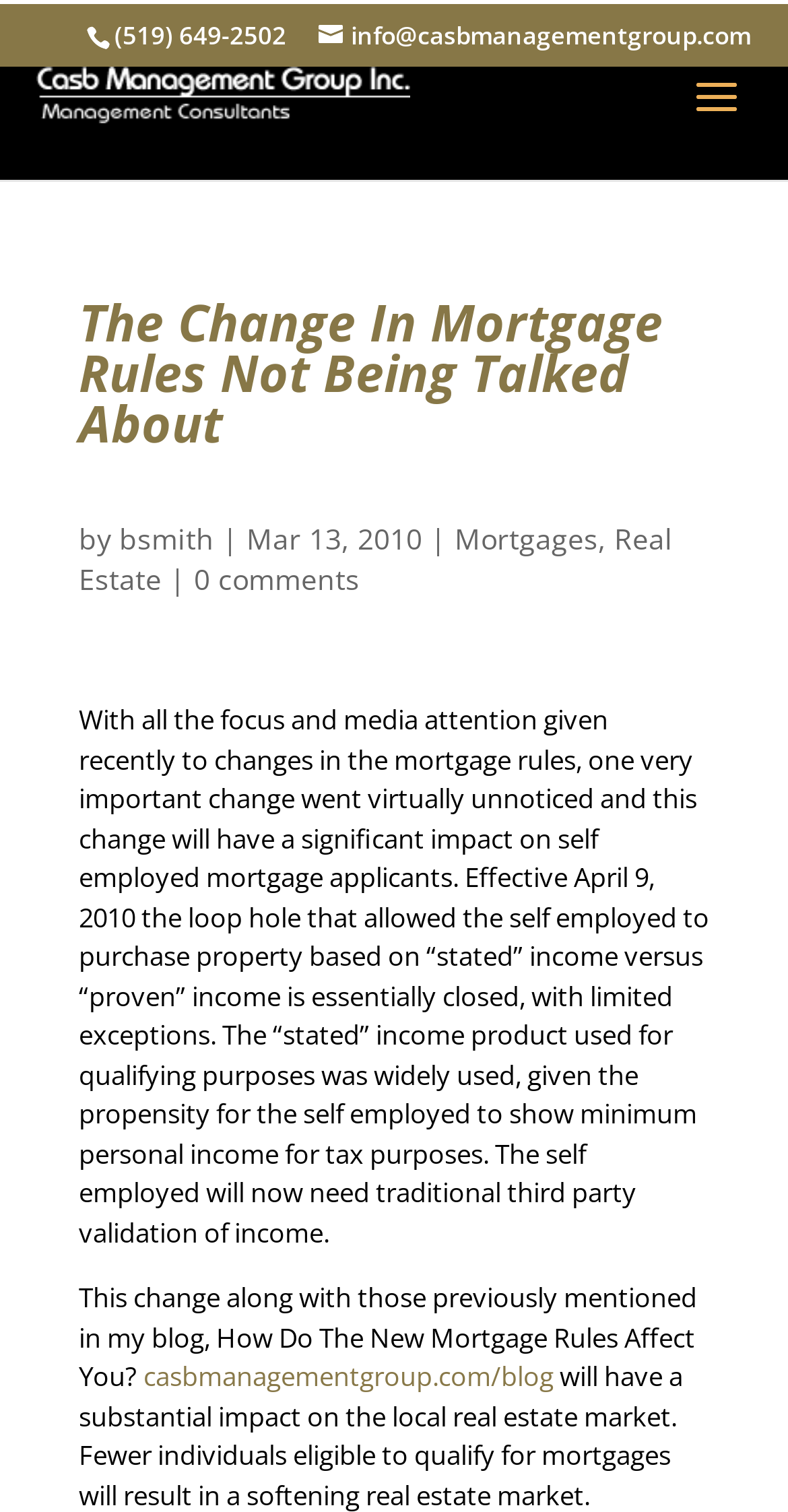What is the author of the article?
Using the image, respond with a single word or phrase.

bsmith